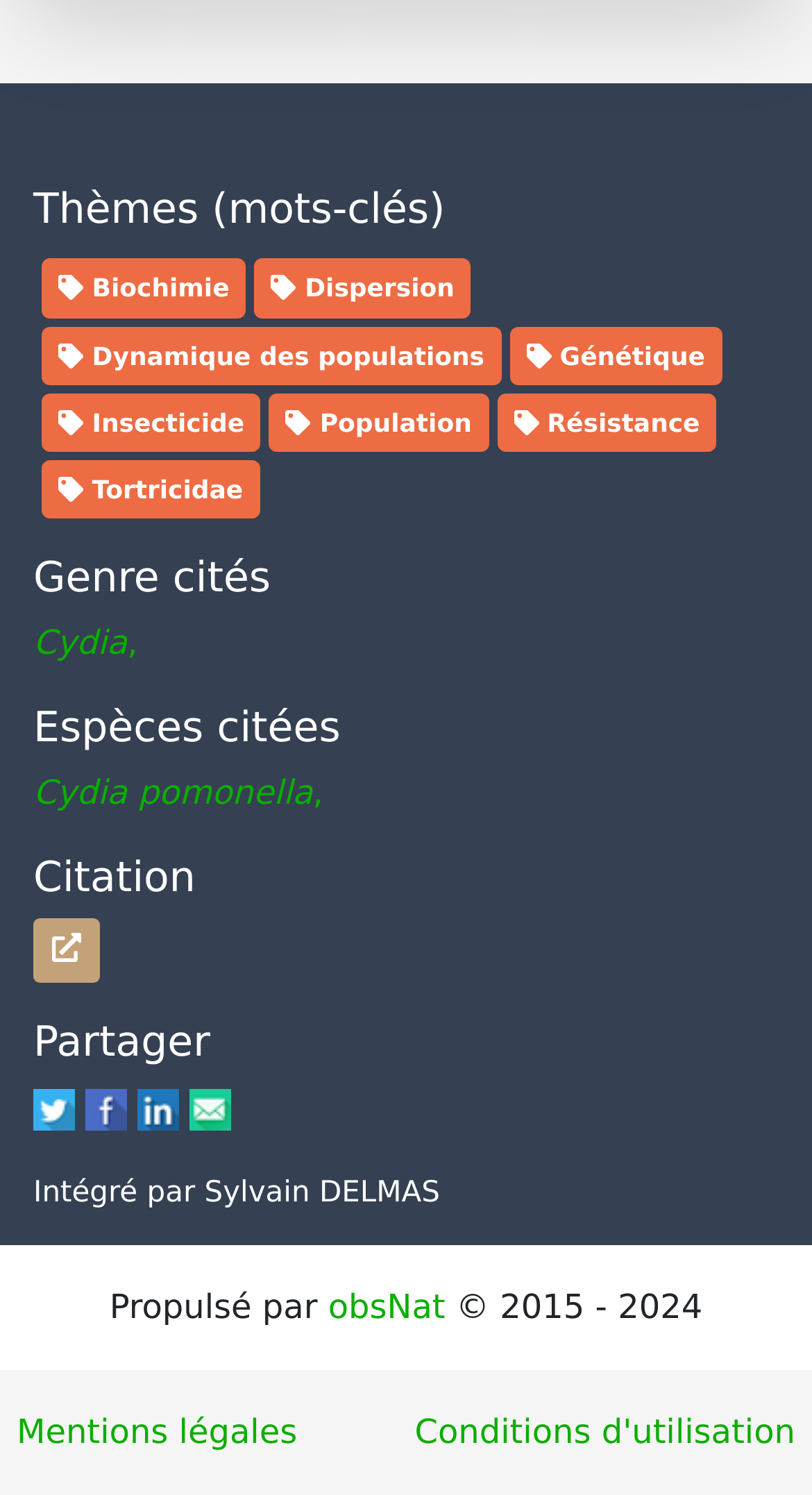Determine the bounding box coordinates in the format (top-left x, top-left y, bottom-right x, bottom-right y). Ensure all values are floating point numbers between 0 and 1. Identify the bounding box of the UI element described by: Cydia pomonella,

[0.041, 0.517, 0.398, 0.543]